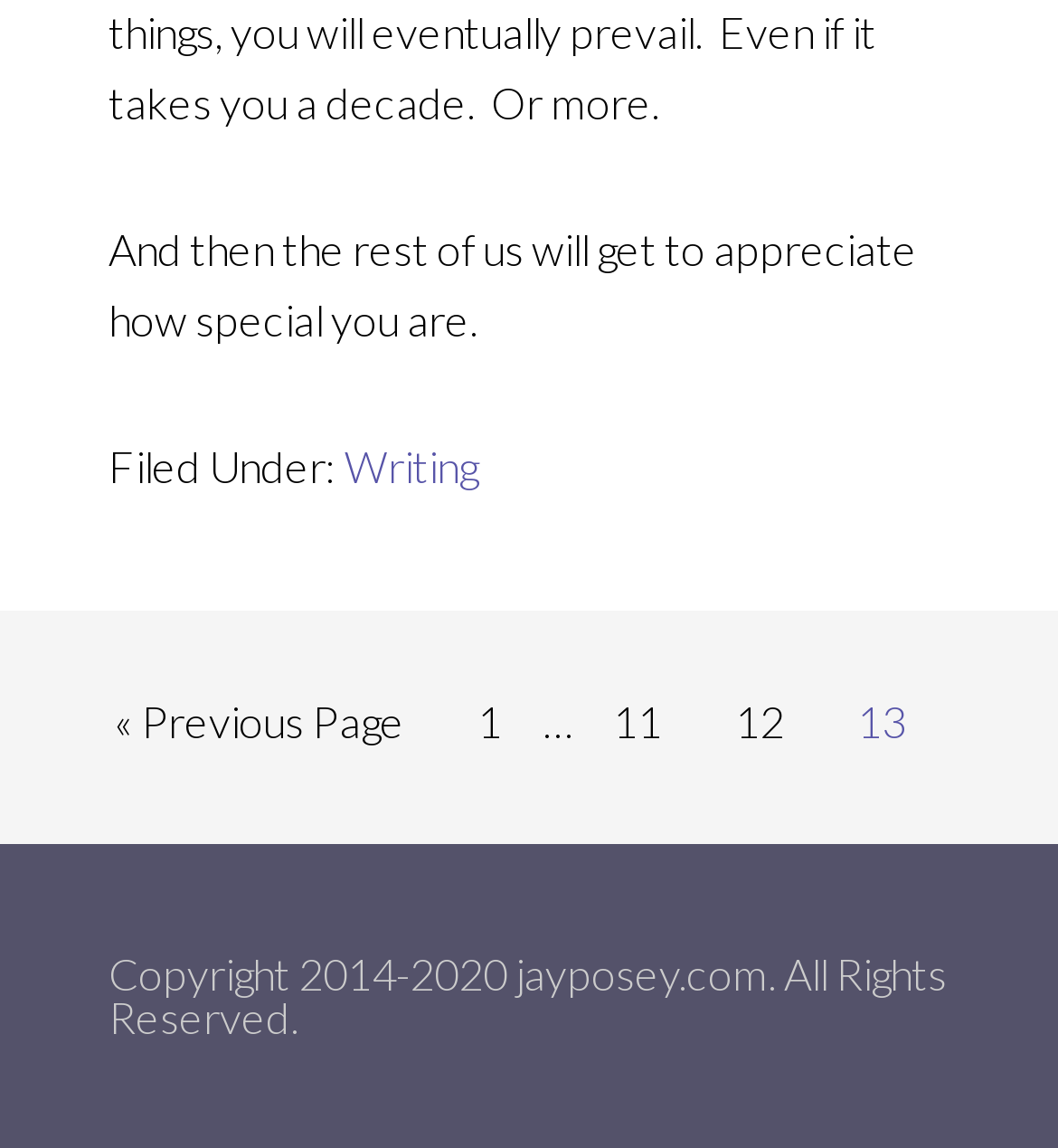Locate the bounding box coordinates for the element described below: "« Previous Page". The coordinates must be four float values between 0 and 1, formatted as [left, top, right, bottom].

[0.077, 0.579, 0.413, 0.678]